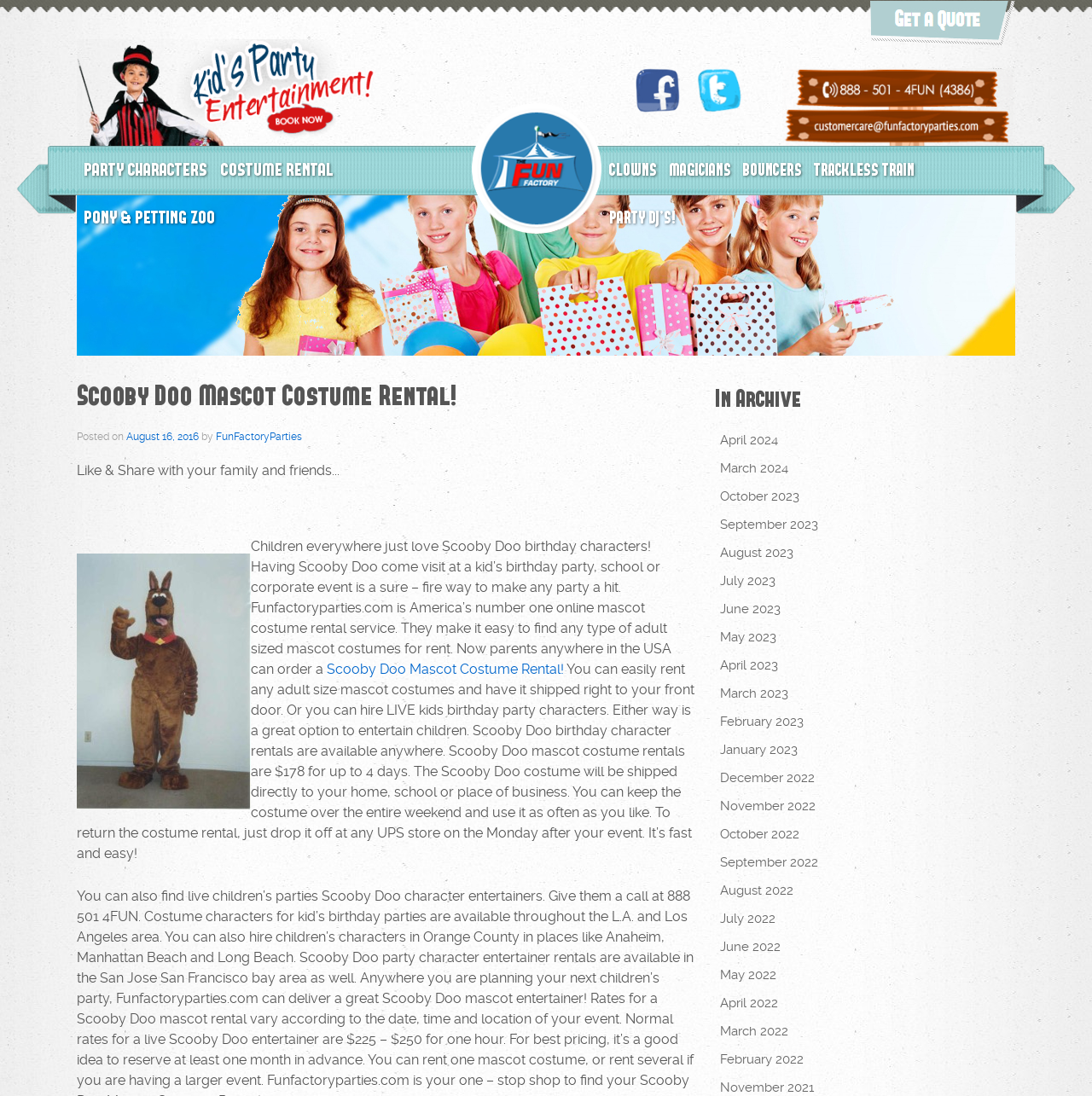Can you identify the bounding box coordinates of the clickable region needed to carry out this instruction: 'Rent a Scooby Doo mascot costume'? The coordinates should be four float numbers within the range of 0 to 1, stated as [left, top, right, bottom].

[0.07, 0.505, 0.23, 0.739]